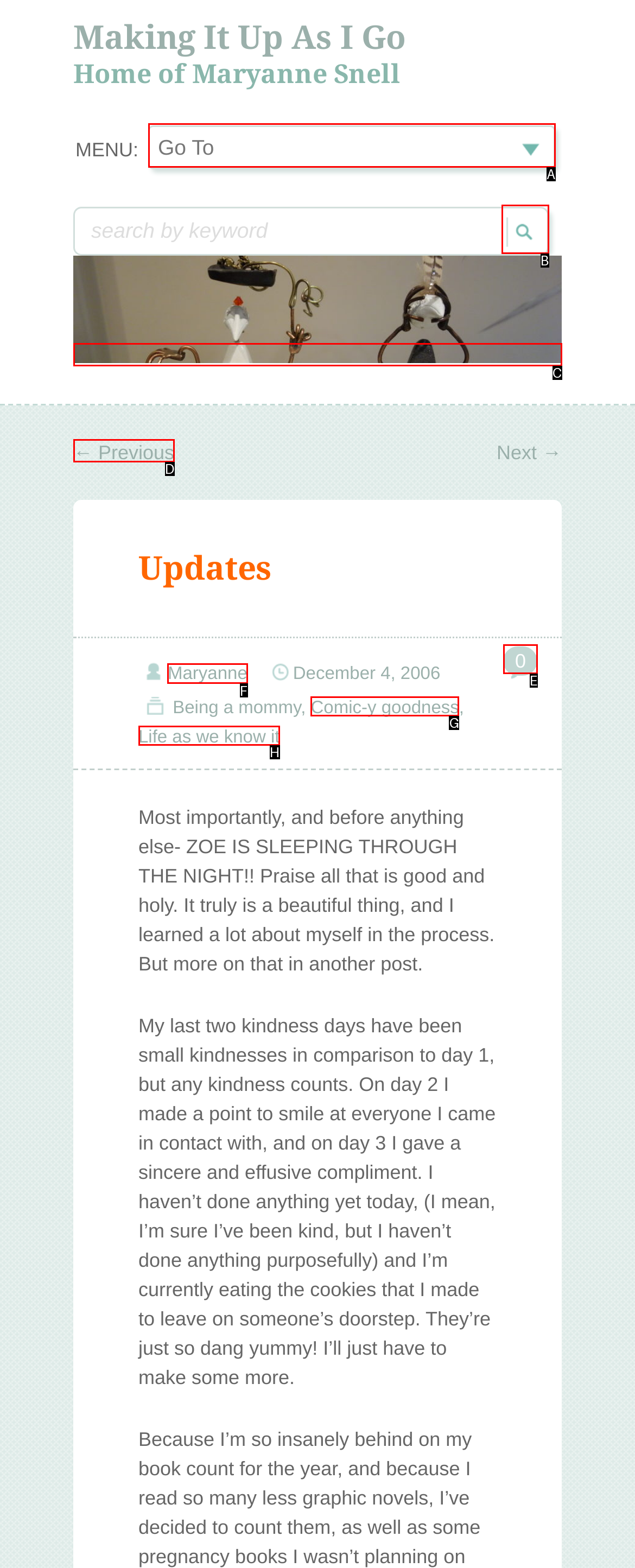Determine the letter of the UI element that you need to click to perform the task: Visit the 'Maryanne' link.
Provide your answer with the appropriate option's letter.

F